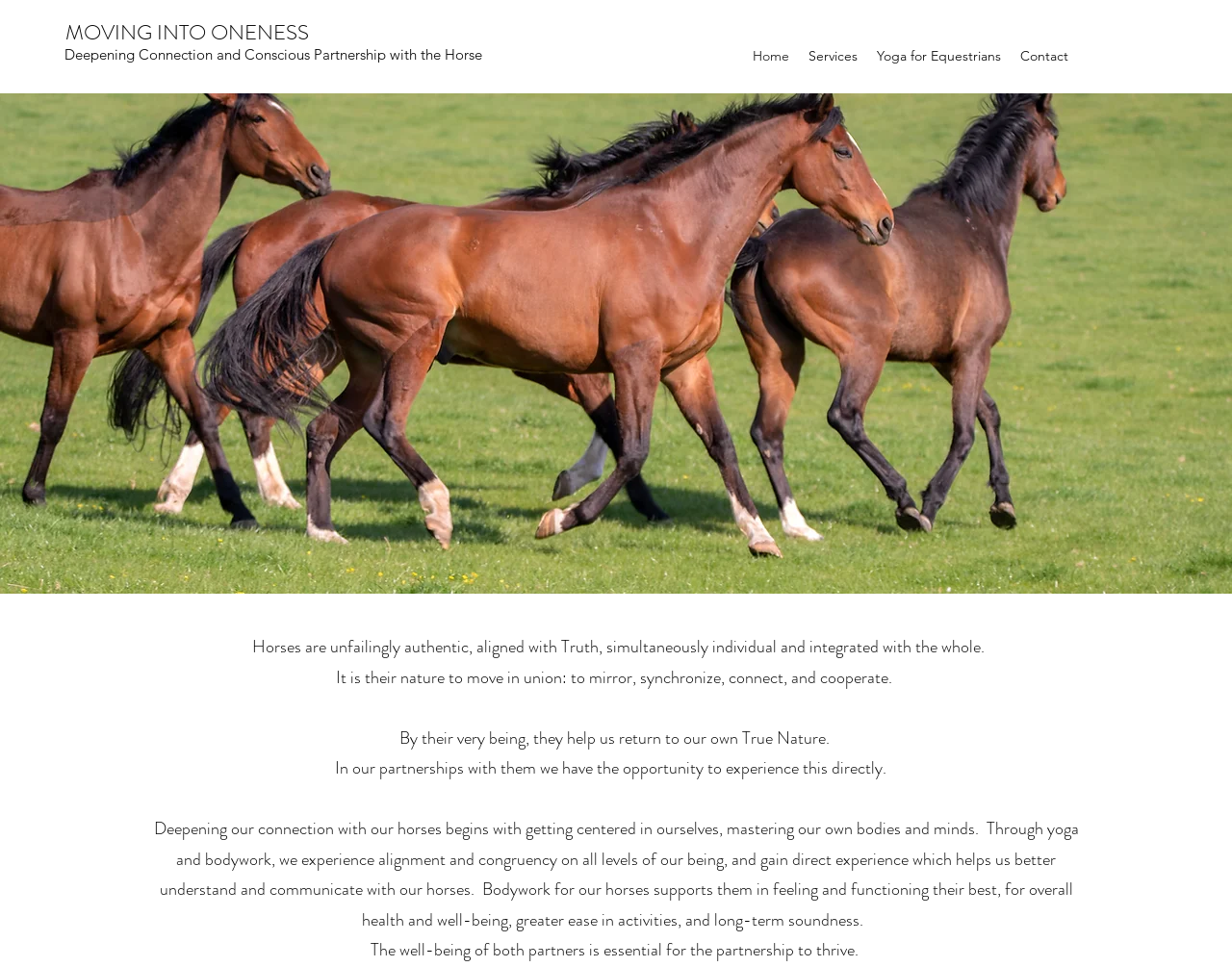Answer the question below with a single word or a brief phrase: 
What is the main topic of this webpage?

Horses and yoga